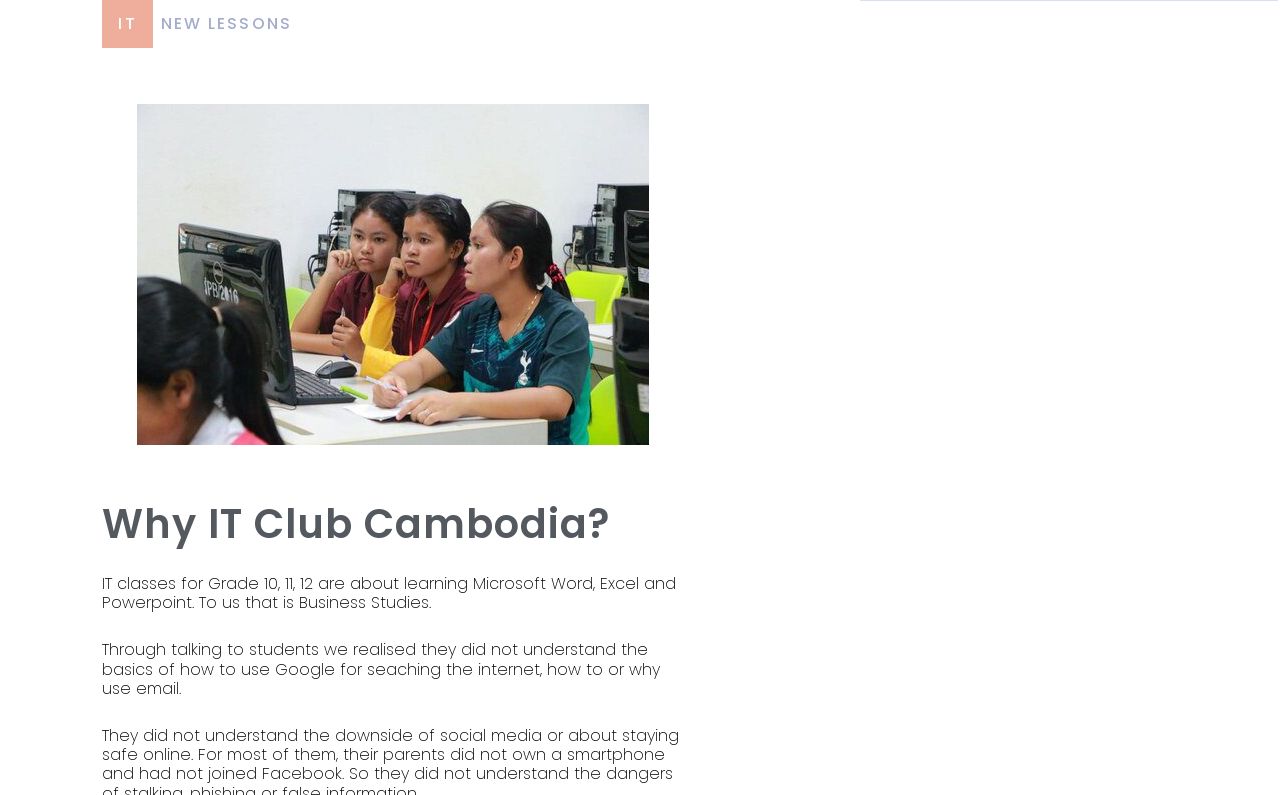What did students not understand about Google?
Analyze the image and deliver a detailed answer to the question.

The webpage mentions that students did not understand the basics of how to use Google for searching the internet, as stated in the StaticText element with the text 'Through talking to students we realised they did not understand the basics of how to use Google for seaching the internet, how to or why use email.'